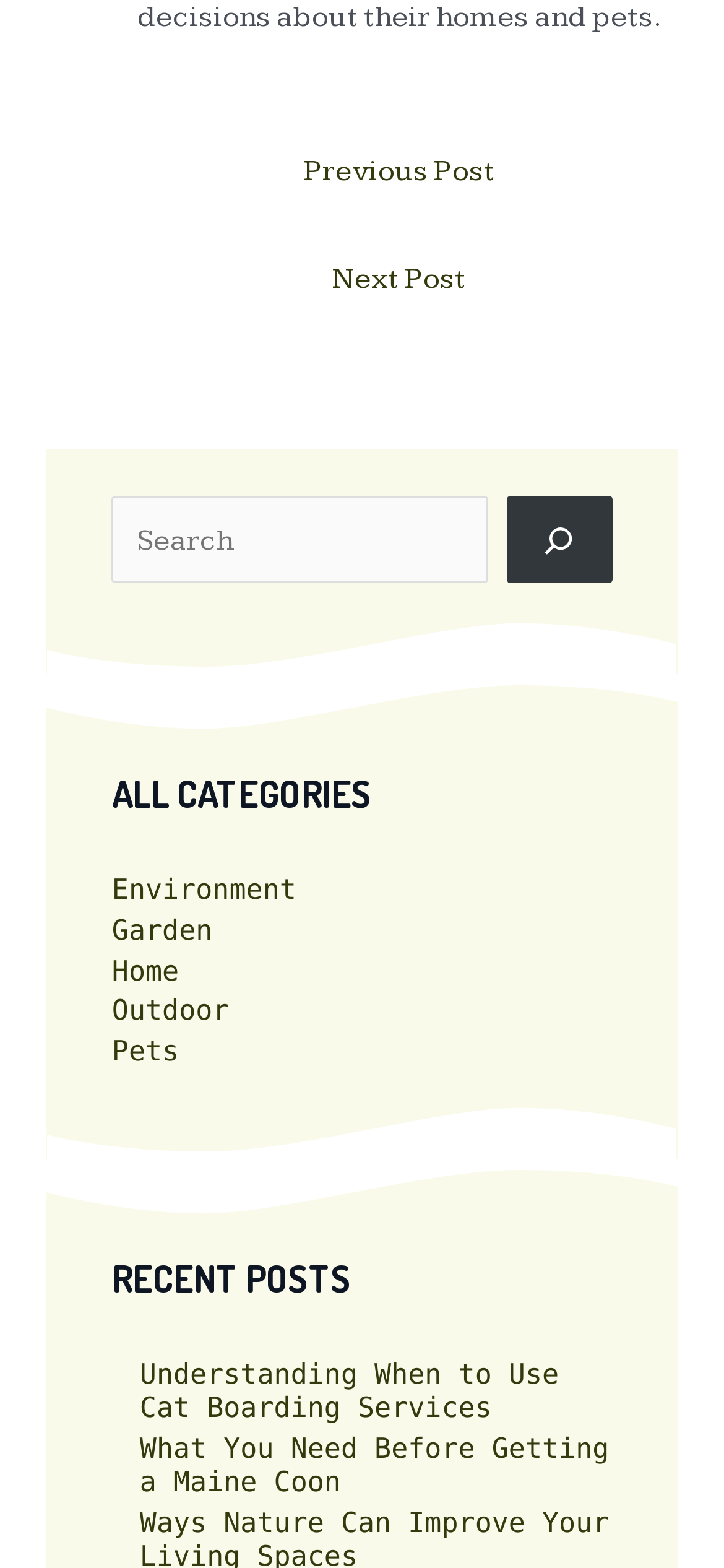Please specify the coordinates of the bounding box for the element that should be clicked to carry out this instruction: "Read more posts from 'admin'". The coordinates must be four float numbers between 0 and 1, formatted as [left, top, right, bottom].

None